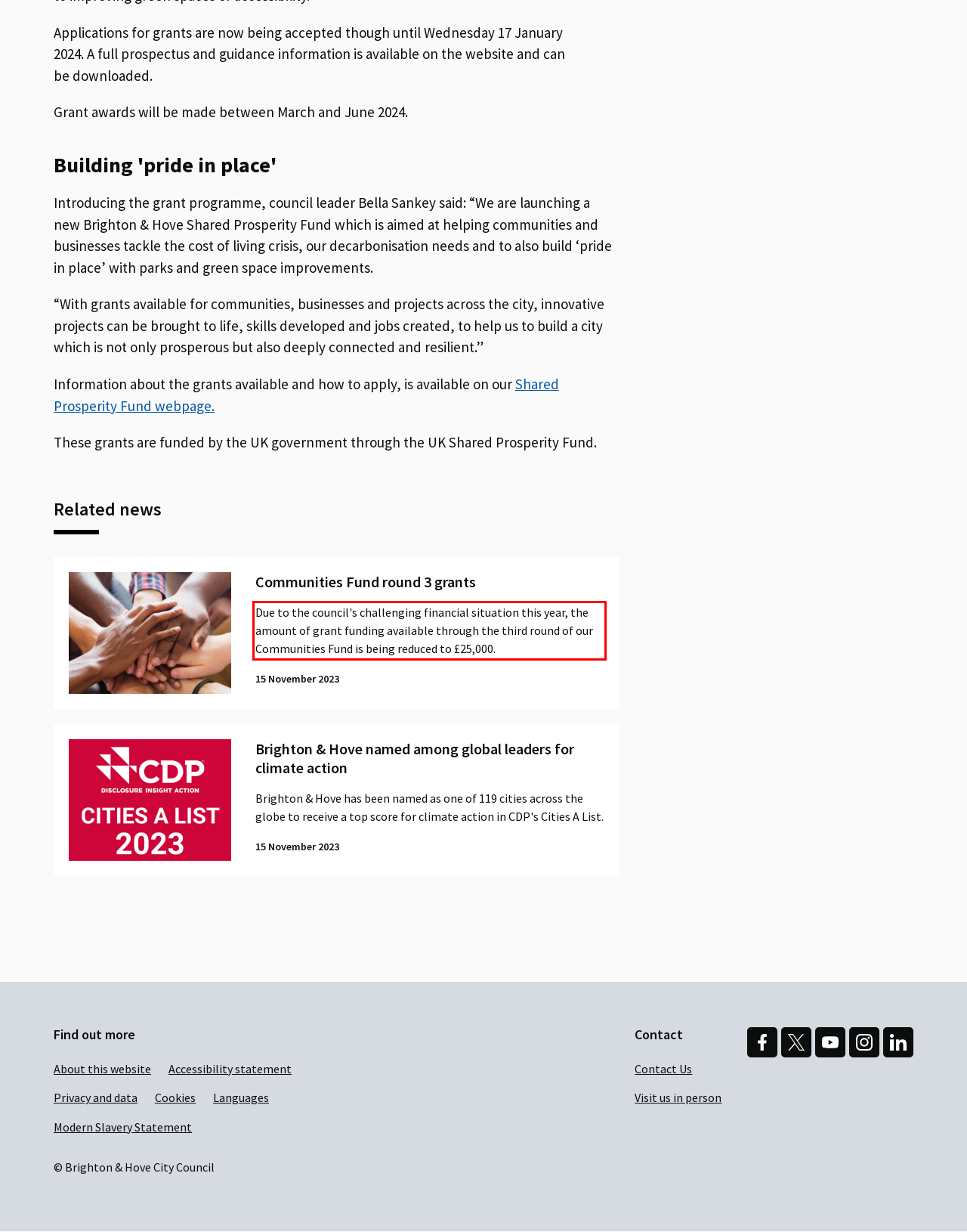Given a screenshot of a webpage with a red bounding box, extract the text content from the UI element inside the red bounding box.

Due to the council's challenging financial situation this year, the amount of grant funding available through the third round of our Communities Fund is being reduced to £25,000.